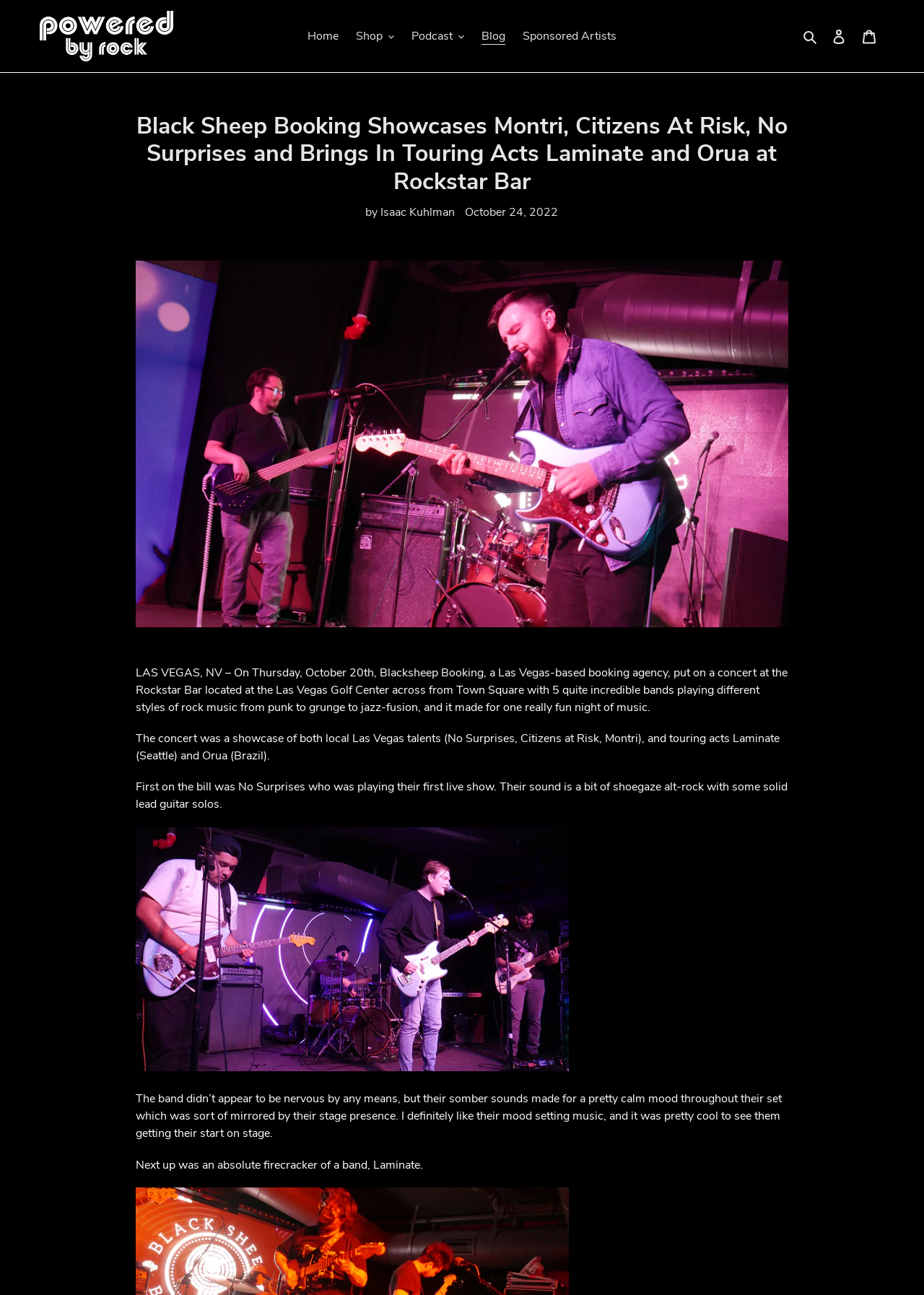Explain the webpage's layout and main content in detail.

The webpage appears to be an article about a concert event organized by Blacksheep Booking, a Las Vegas-based booking agency. At the top of the page, there is a navigation menu with links to "Home", "Shop", "Podcast", "Blog", and "Sponsored Artists", as well as a search button and links to "Log in" and "Cart". 

Below the navigation menu, there is a large heading that announces the concert event, featuring local and touring bands at the Rockstar Bar. The article is written by Isaac Kuhlman and was published on October 24, 2022.

The main content of the article is divided into paragraphs, each describing a band that performed at the concert. The first band mentioned is No Surprises, a local Las Vegas band that played their first live show. The article describes their sound and stage presence, noting that they set a calm mood with their music.

The next band mentioned is Laminate, a touring act from Seattle, described as an "absolute firecracker of a band". The article continues to describe the other bands that performed, including Citizens at Risk, Montri, and Orua from Brazil. Throughout the article, there are no images, but the text provides a detailed account of the concert event.